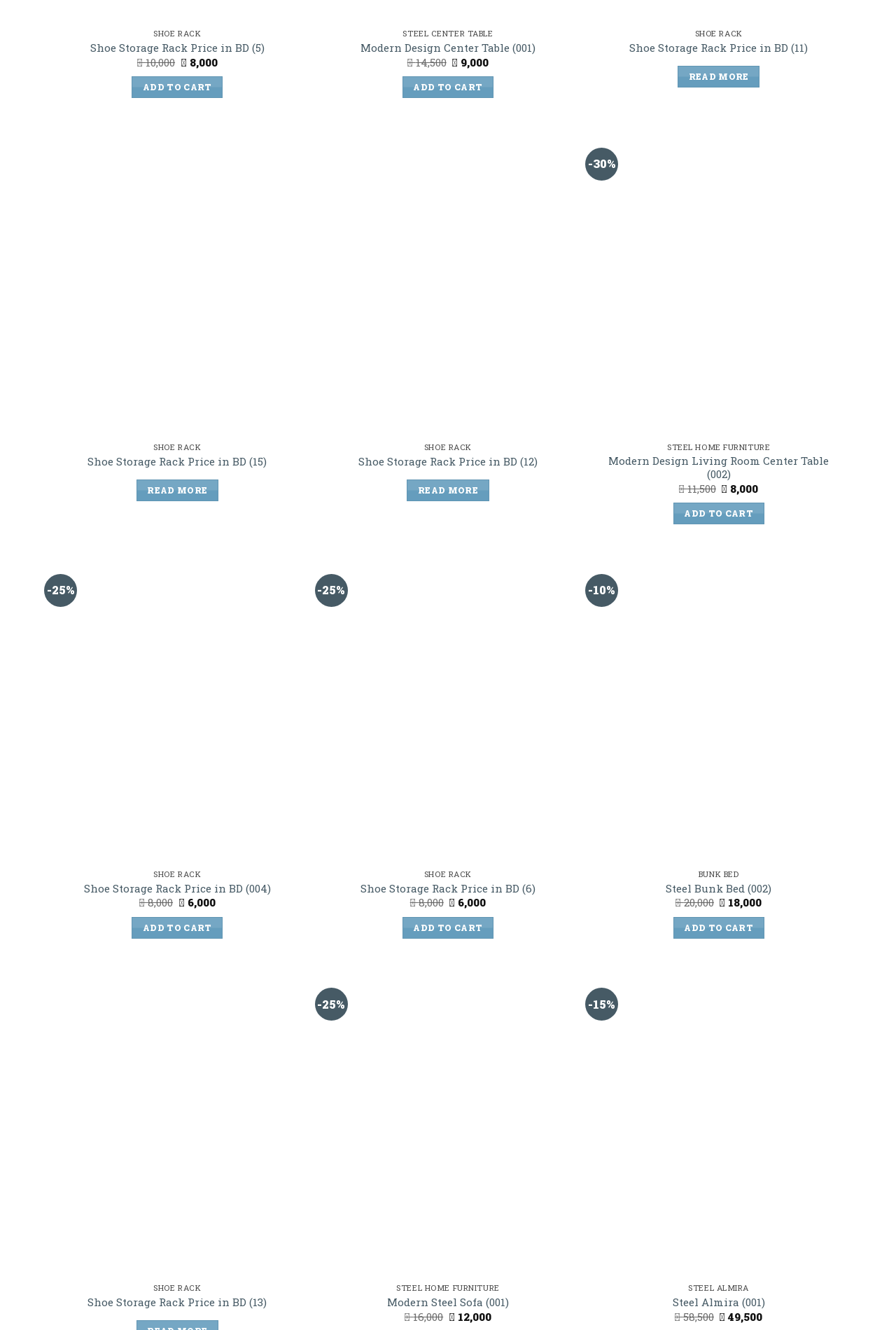Find the bounding box of the UI element described as: "Steel Almira (001)". The bounding box coordinates should be given as four float values between 0 and 1, i.e., [left, top, right, bottom].

[0.751, 0.974, 0.854, 0.985]